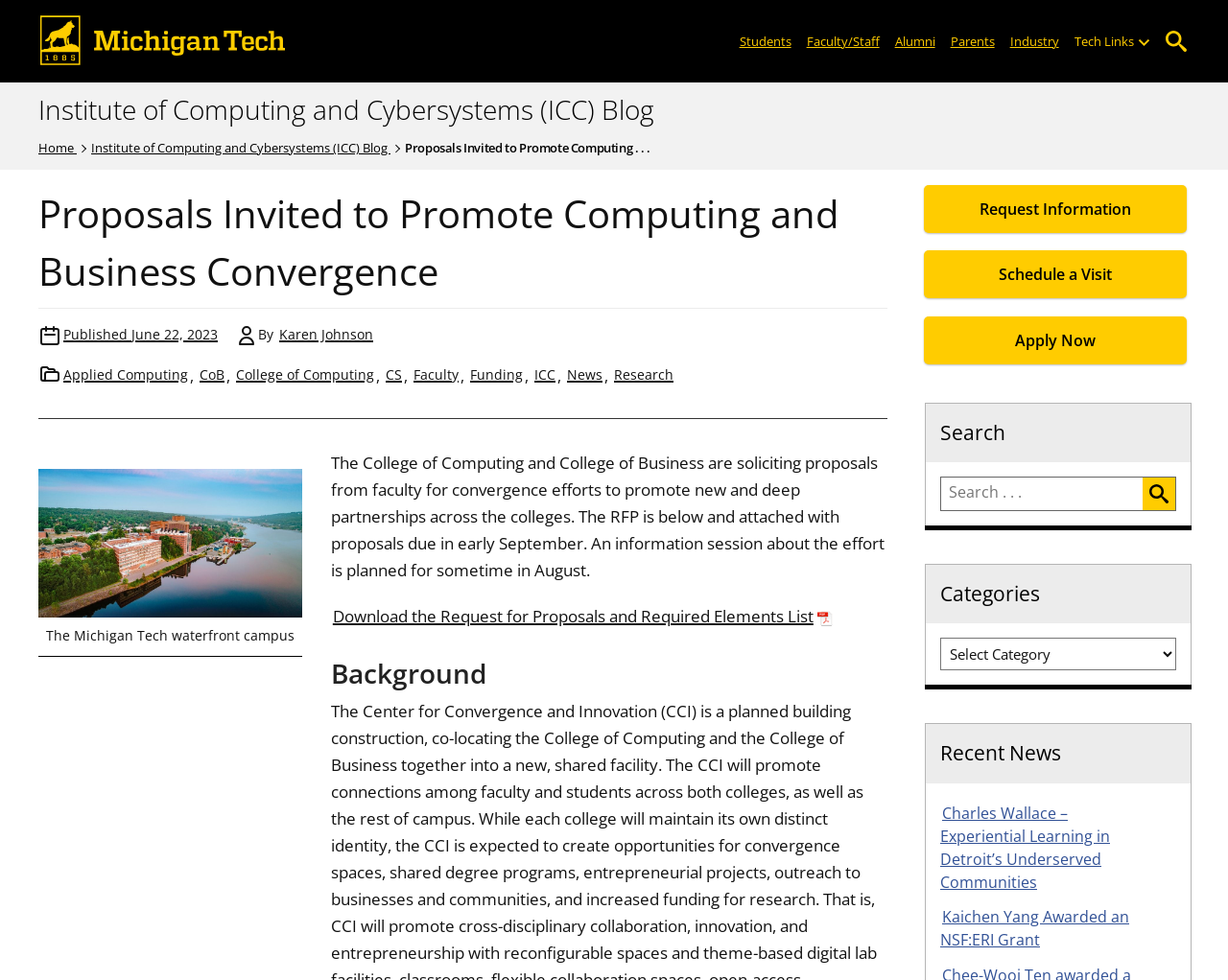Determine the bounding box coordinates for the element that should be clicked to follow this instruction: "Click the Michigan Tech Logo". The coordinates should be given as four float numbers between 0 and 1, in the format [left, top, right, bottom].

[0.031, 0.016, 0.234, 0.067]